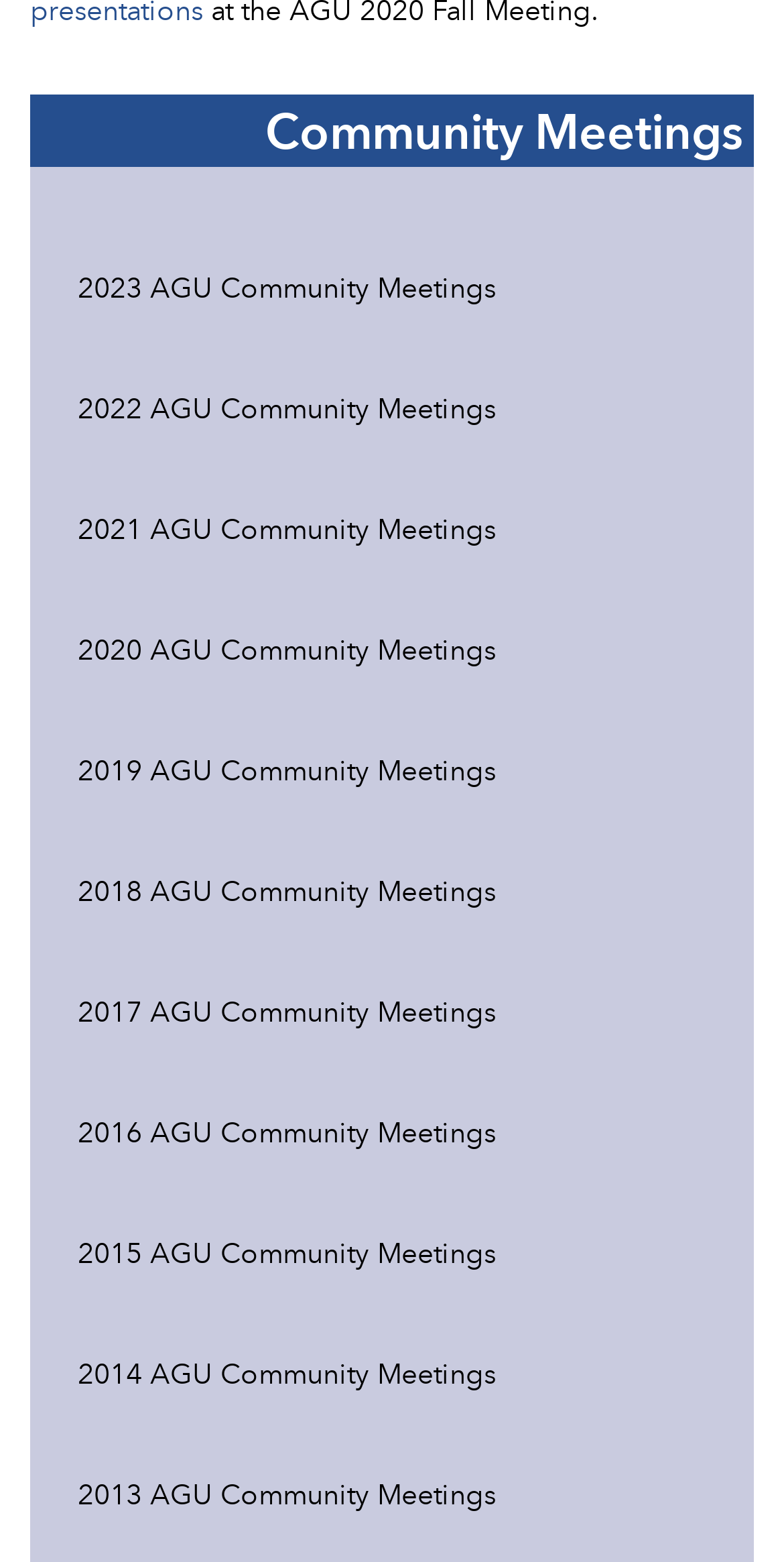Determine the bounding box coordinates of the region to click in order to accomplish the following instruction: "browse 2015 community meetings". Provide the coordinates as four float numbers between 0 and 1, specifically [left, top, right, bottom].

[0.06, 0.776, 0.94, 0.828]